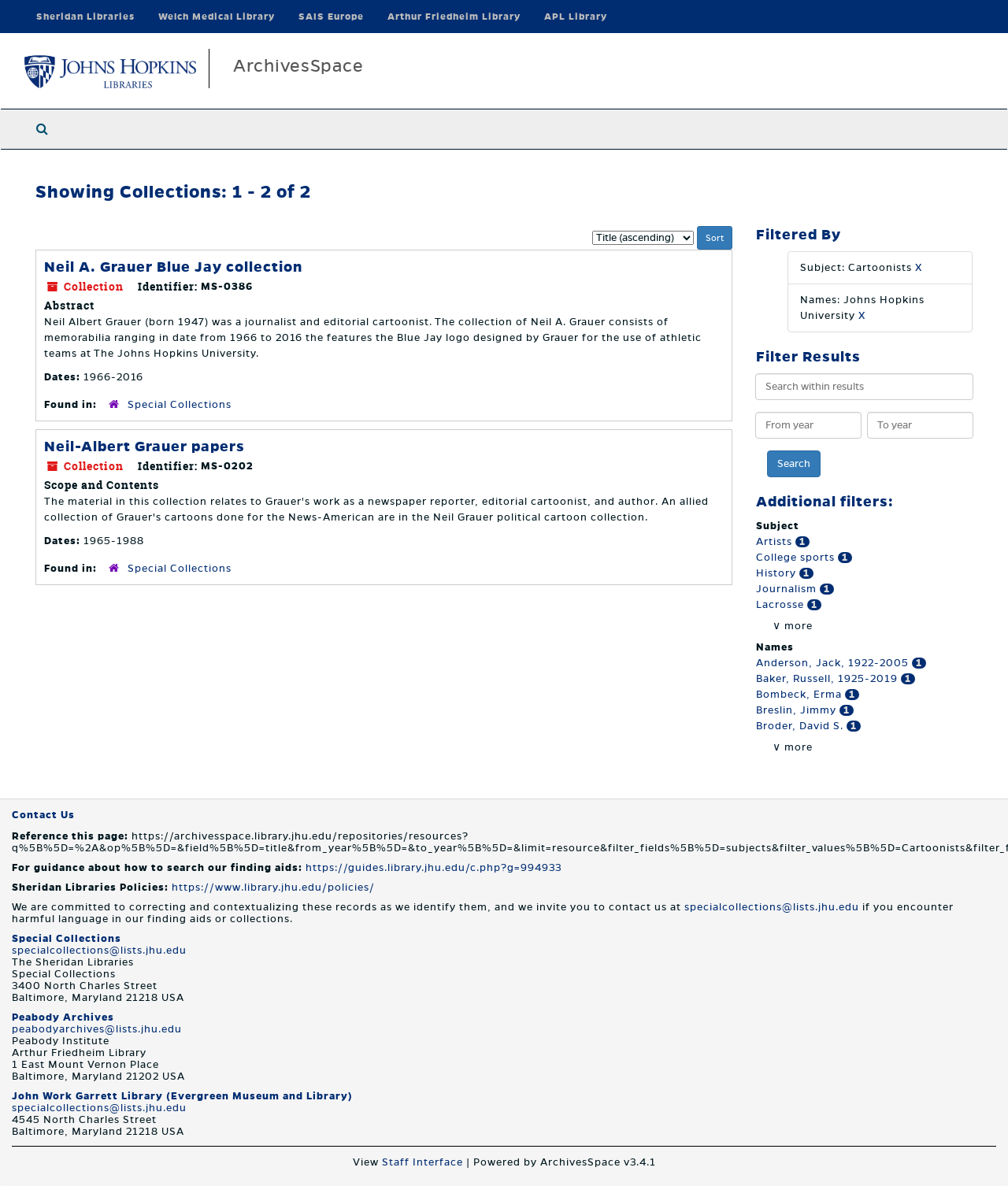What is the name of the library that has the collection 'Neil A. Grauer Blue Jay collection'?
Provide a comprehensive and detailed answer to the question.

I found the answer by looking at the 'Found in' section of the first collection listed on the webpage, which mentions 'Special Collections'.